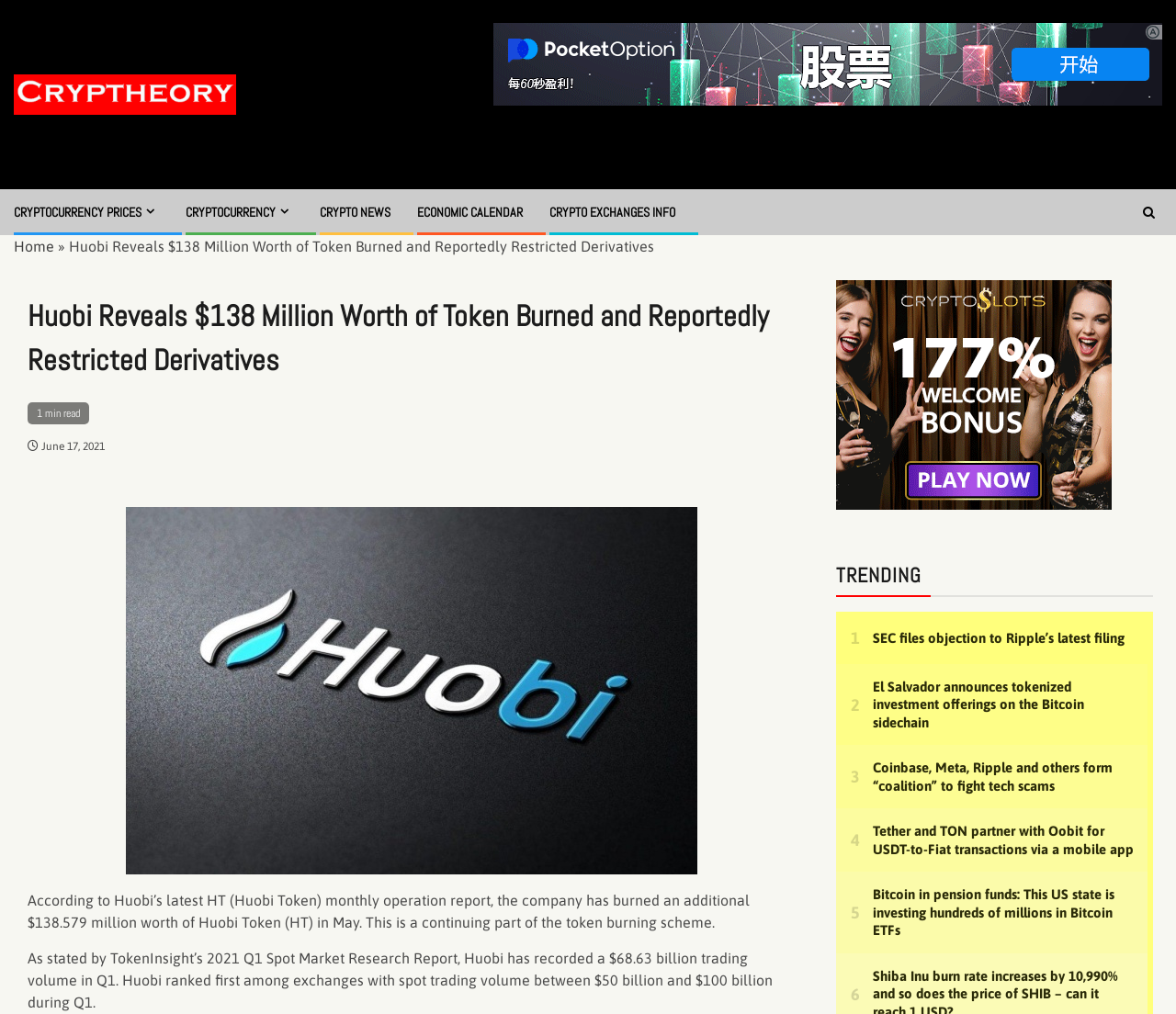Respond concisely with one word or phrase to the following query:
What is the name of the cryptocurrency mentioned in the article?

Huobi Token